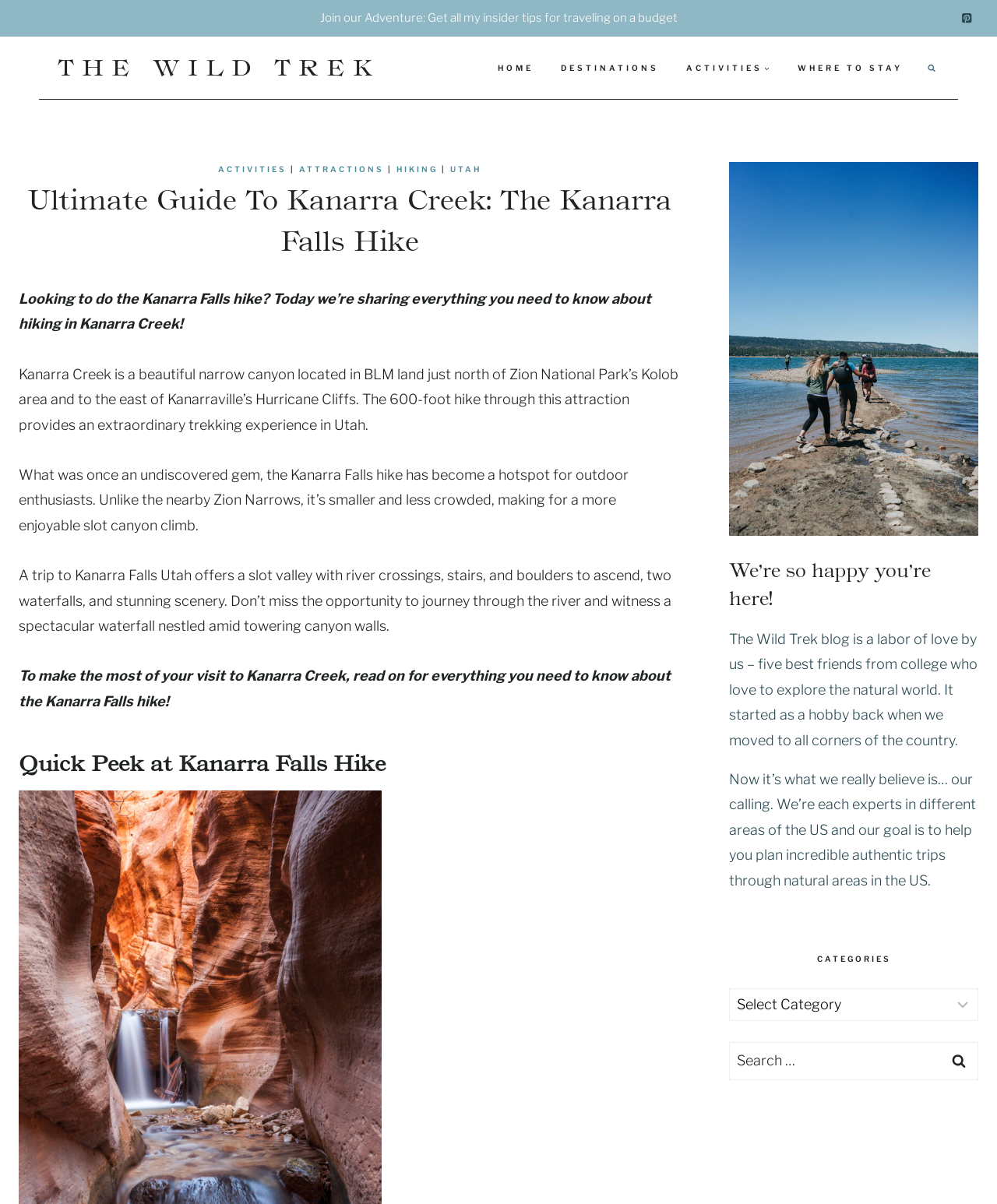Pinpoint the bounding box coordinates of the clickable area needed to execute the instruction: "Click on the Pinterest link". The coordinates should be specified as four float numbers between 0 and 1, i.e., [left, top, right, bottom].

[0.959, 0.006, 0.981, 0.025]